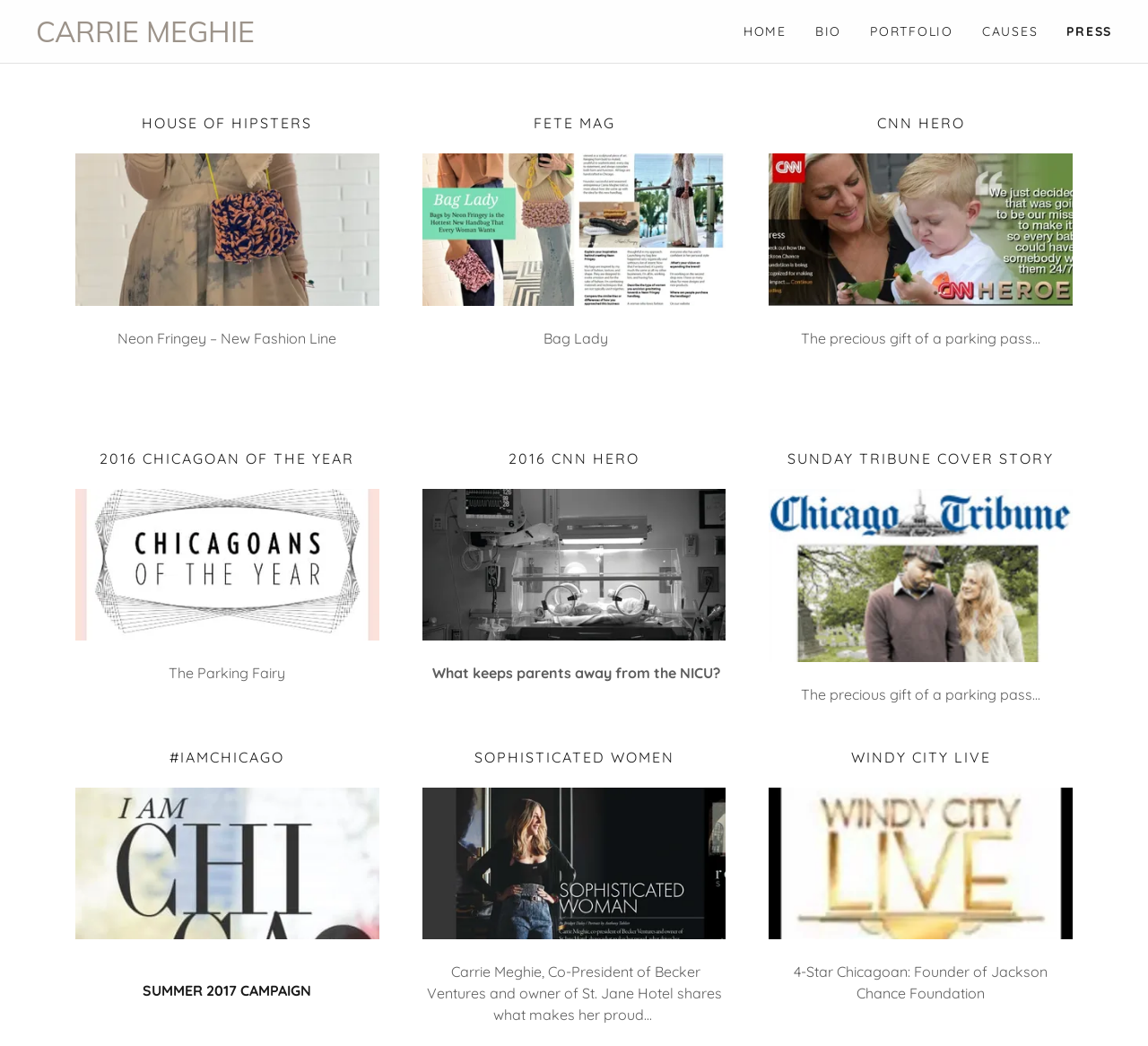Produce an elaborate caption capturing the essence of the webpage.

The webpage appears to be a press page for Carrie Meghie, featuring various news articles and media appearances. At the top, there is a main navigation menu with links to "HOME", "BIO", "PORTFOLIO", "CAUSES", and "PRESS". Below the navigation menu, there is a heading "HOUSE OF HIPSTERS" followed by an image and a link. To the right of this section, there is a heading "FETE MAG" with an image and a link. Further down, there are more sections with headings "CNN HERO", "2016 CHICAGOAN OF THE YEAR", "2016 CNN HERO", "SUNDAY TRIBUNE COVER STORY", "#IAMCHICAGO", "SUMMER 2017 CAMPAIGN", "SOPHISTICATED WOMEN", and "WINDY CITY LIVE". Each of these sections contains an image and a link, with some also having a brief description or quote.

The layout of the page is organized, with each section stacked vertically and separated by a small gap. The images are positioned to the left of their corresponding headings and links. The text is clear and easy to read, with headings in a larger font size than the descriptions. Overall, the page appears to be a showcase of Carrie Meghie's media appearances and achievements.